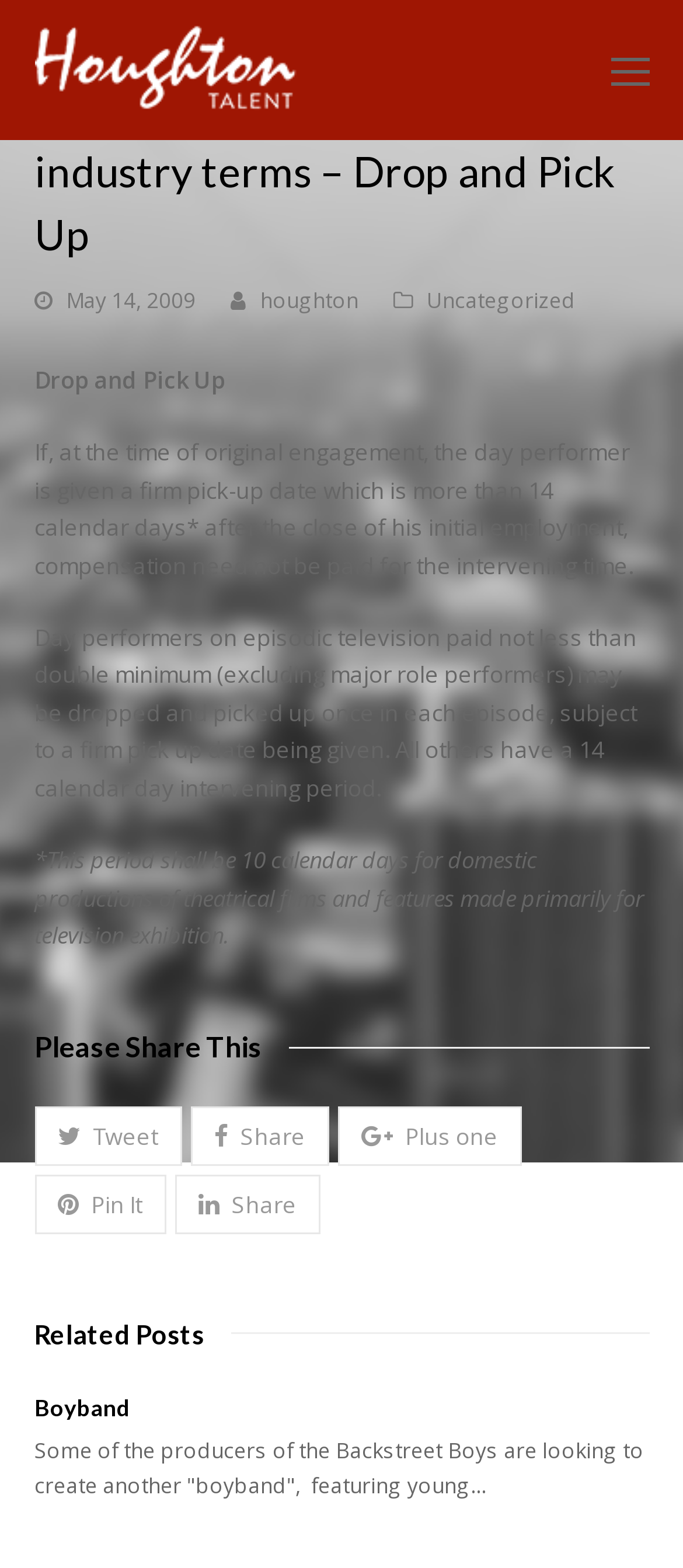Bounding box coordinates are given in the format (top-left x, top-left y, bottom-right x, bottom-right y). All values should be floating point numbers between 0 and 1. Provide the bounding box coordinate for the UI element described as: Open Mobile Menu

[0.894, 0.028, 0.95, 0.061]